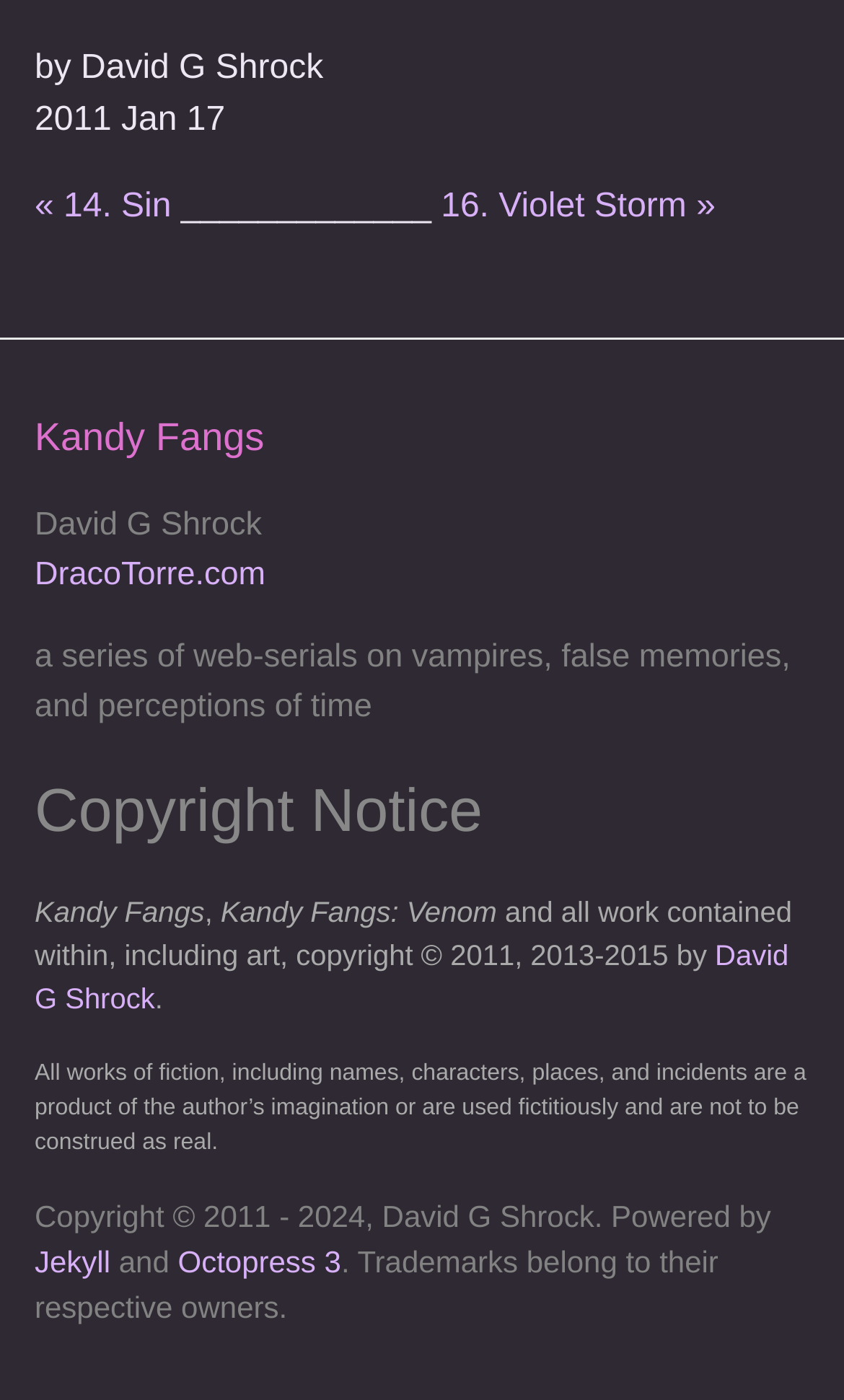What is the theme of the web-serial? Please answer the question using a single word or phrase based on the image.

vampires, false memories, and perceptions of time